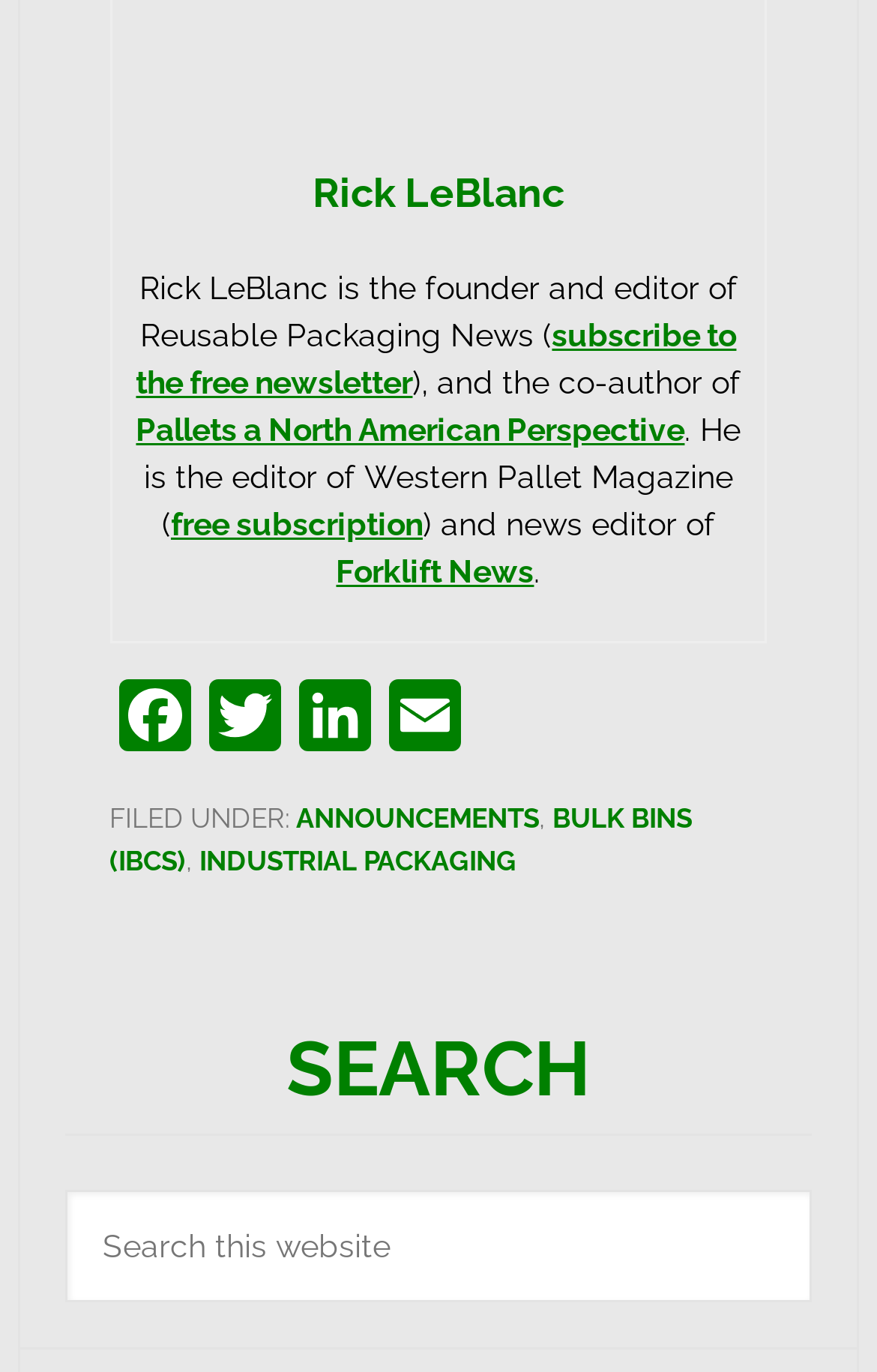Give a one-word or short phrase answer to this question: 
What is the name of the magazine edited by Rick LeBlanc?

Western Pallet Magazine